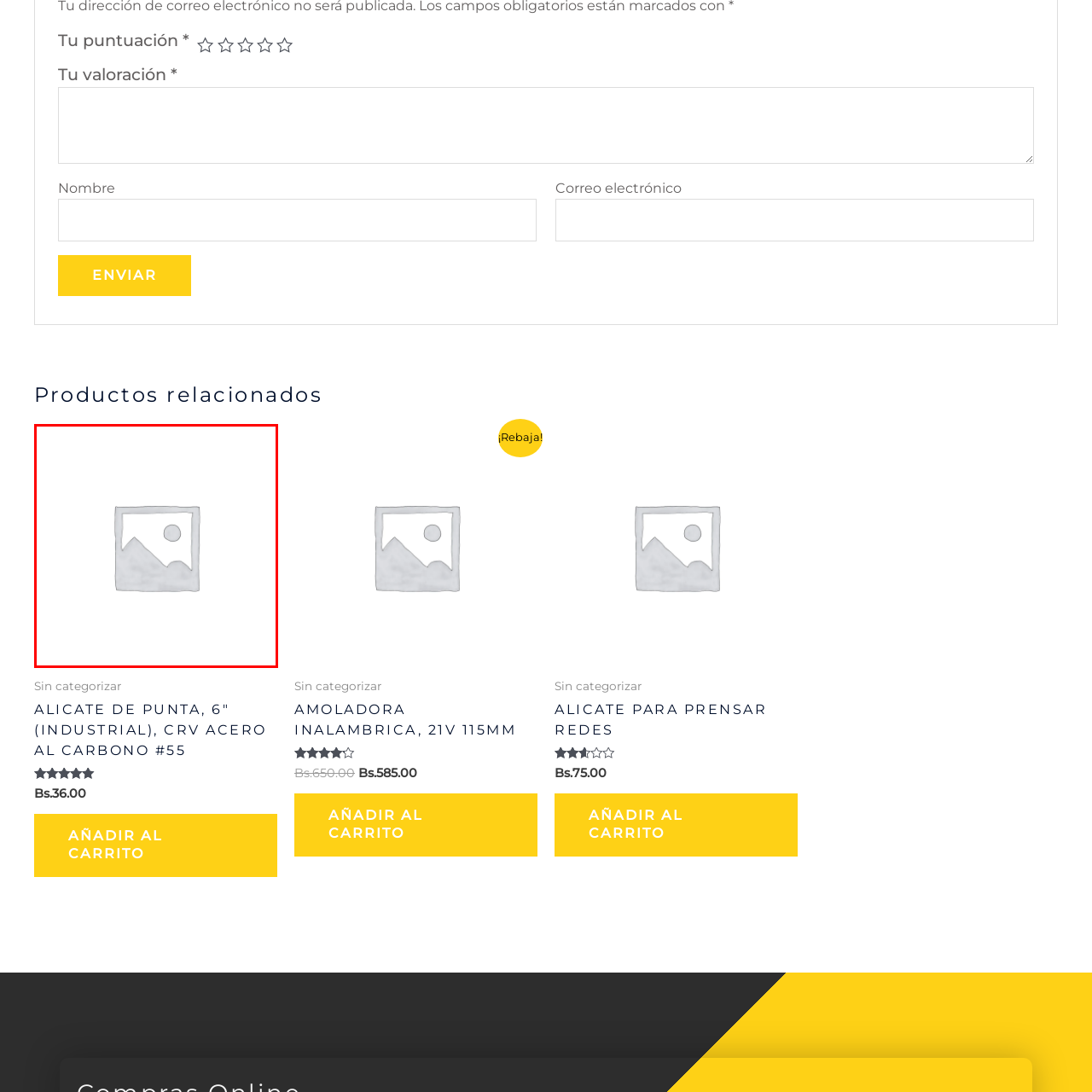Give an in-depth description of the image within the red border.

The image is a placeholder graphic commonly used to represent a missing or unuploaded image. It features a simple outline of a square frame with a small triangular mountain and a circle above, symbolizing a scenic or picturesque view. This icon is often seen in web environments where actual images have not yet been loaded or are unavailable, serving as a visual cue for users to understand that content is intended to be displayed in that area. In the context of the surrounding webpage, it relates to products like "Marcador" and "AMOLADORA INALAMBRICA," suggesting images of these items should be present but are currently not displayed.